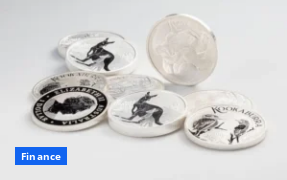Describe every significant element in the image thoroughly.

The image features a collection of silver coins, prominently displaying a mix of unique designs and the distinctive characteristics of silver bullion. Each coin showcases intricate engravings, including the famous Australian Kookaburra, symbolizing wealth and investment potential. Arranged casually, these coins reflect the financial theme of investing in precious metals, emphasizing their growing importance in the finance sector. The visual complements a linked article titled "Silver Bullion vs. Gold: Unveiling the Silver Lining," suggesting a discussion on comparing investment options and strategies in the precious metals market.